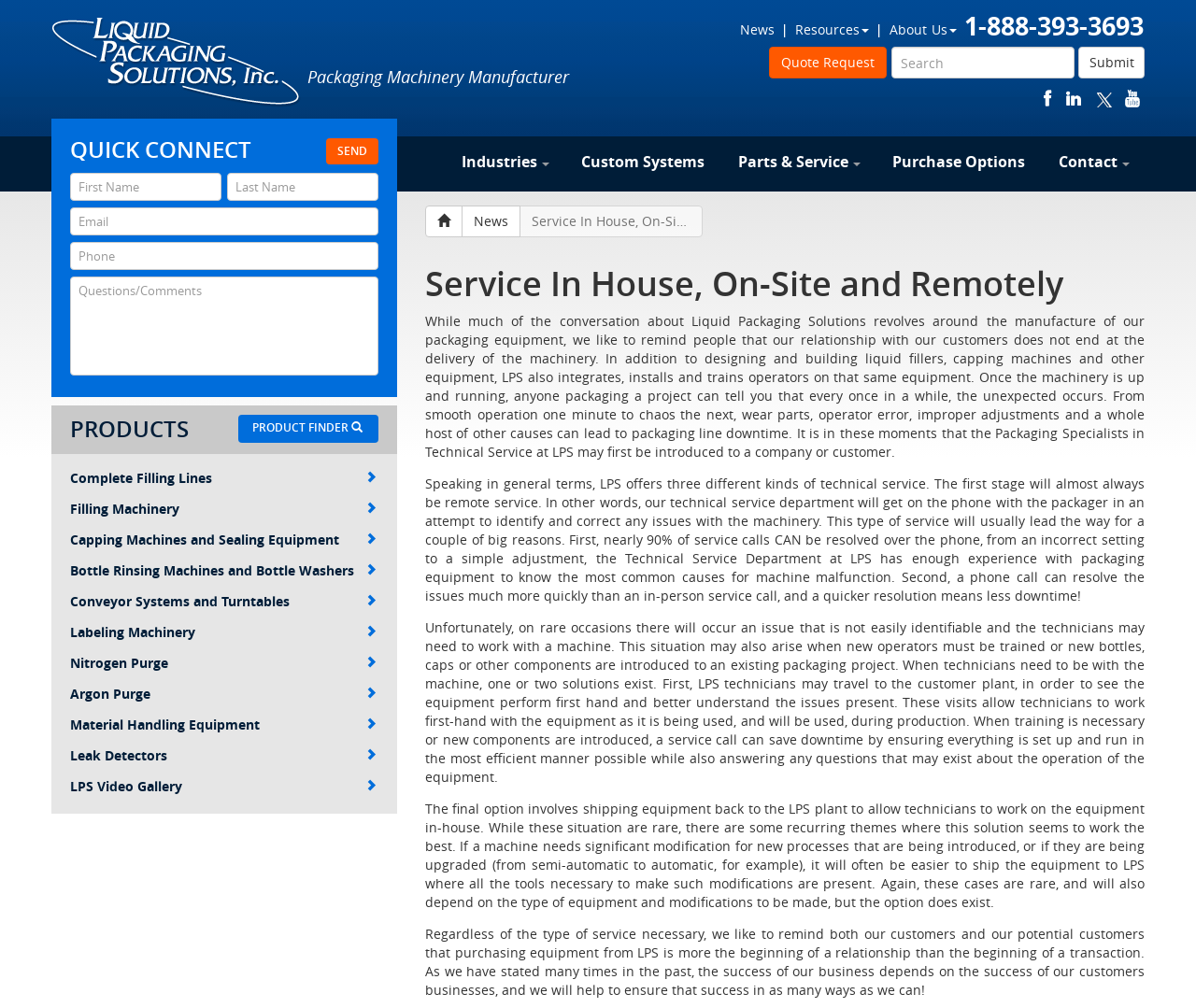Identify the bounding box coordinates for the UI element that matches this description: "ප්‍රසම්පාදන මාර්ගෝපදේශ සහ අත්පොත්".

None